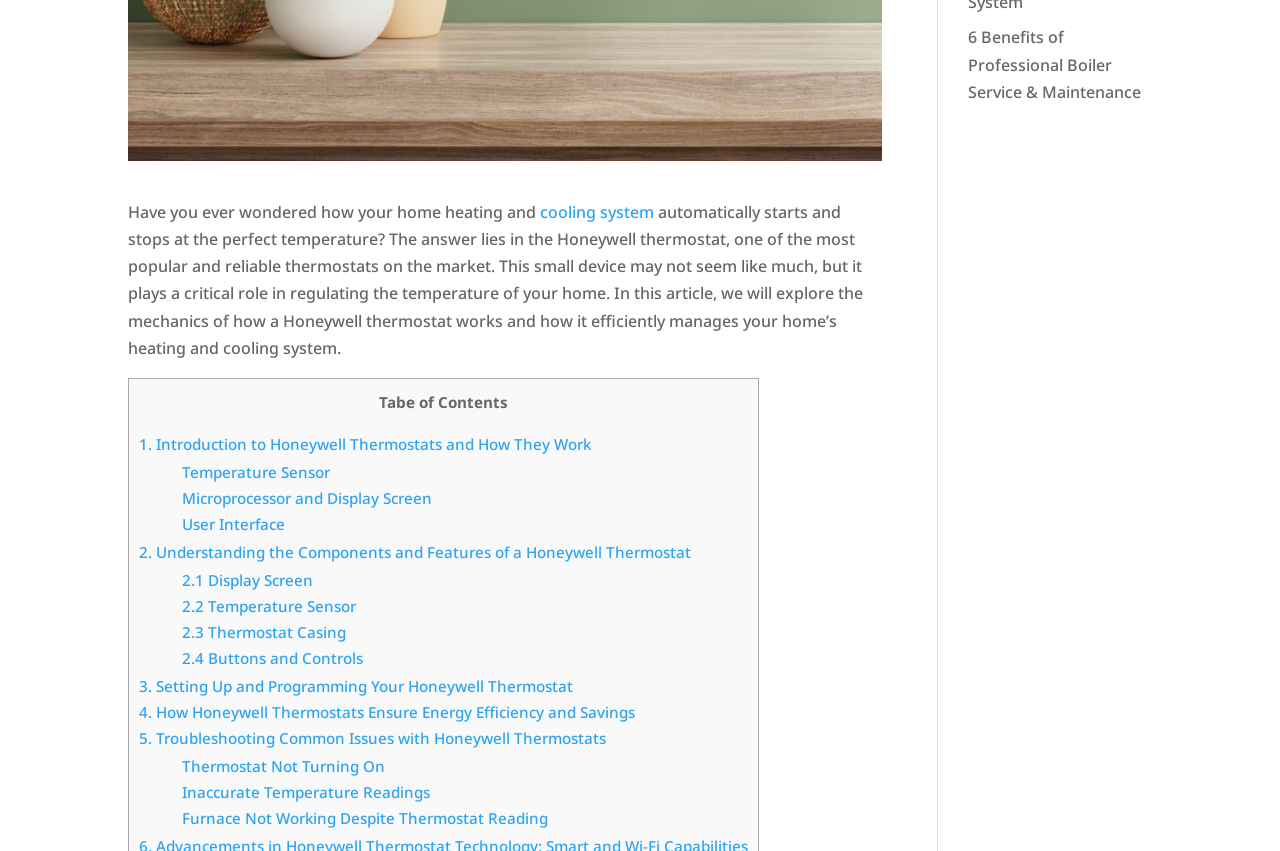Based on the element description: "Thermostat Not Turning On", identify the bounding box coordinates for this UI element. The coordinates must be four float numbers between 0 and 1, listed as [left, top, right, bottom].

[0.142, 0.889, 0.301, 0.912]